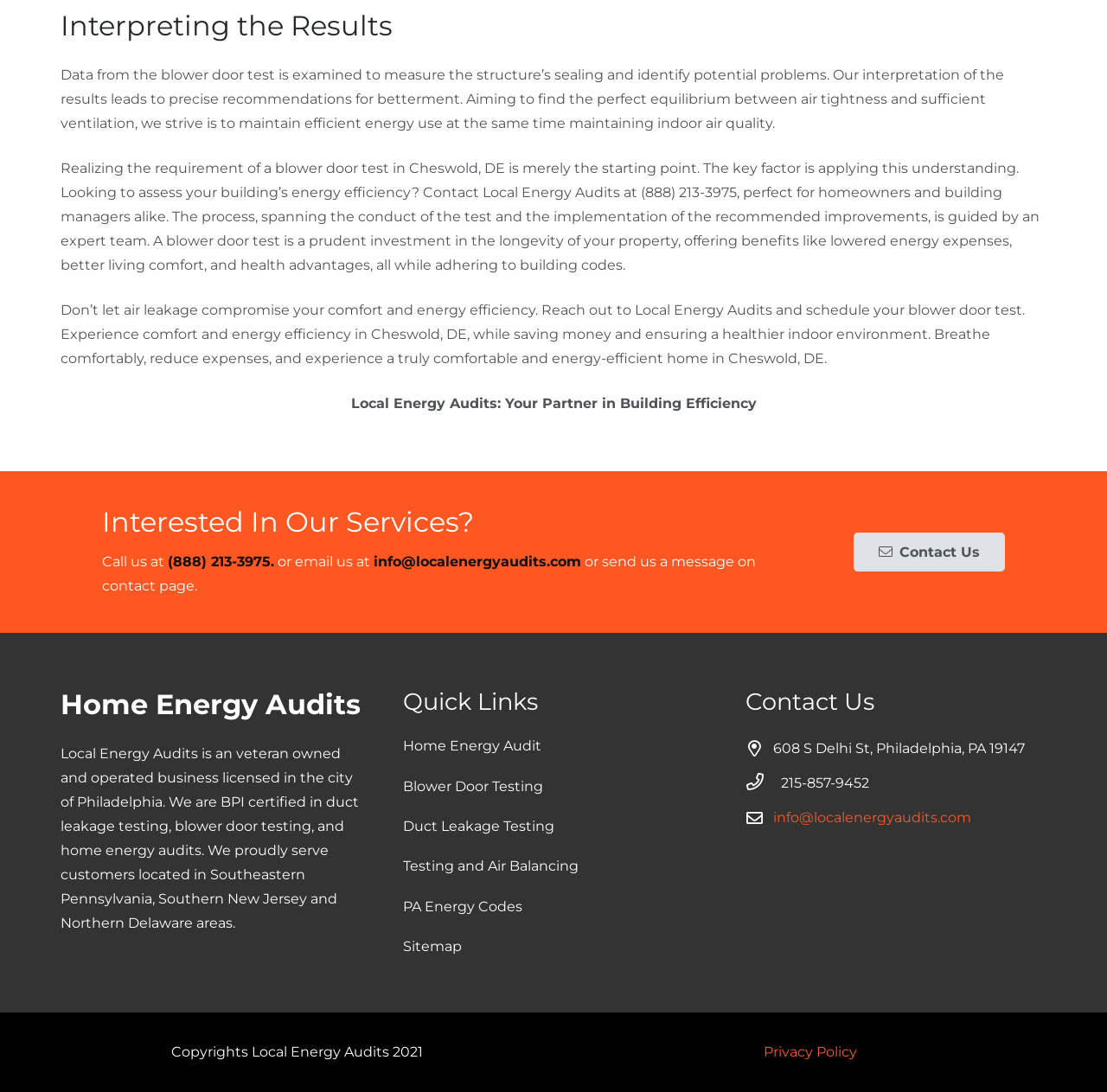Respond to the question below with a single word or phrase:
What services does Local Energy Audits offer?

Home Energy Audits, Blower Door Testing, etc.